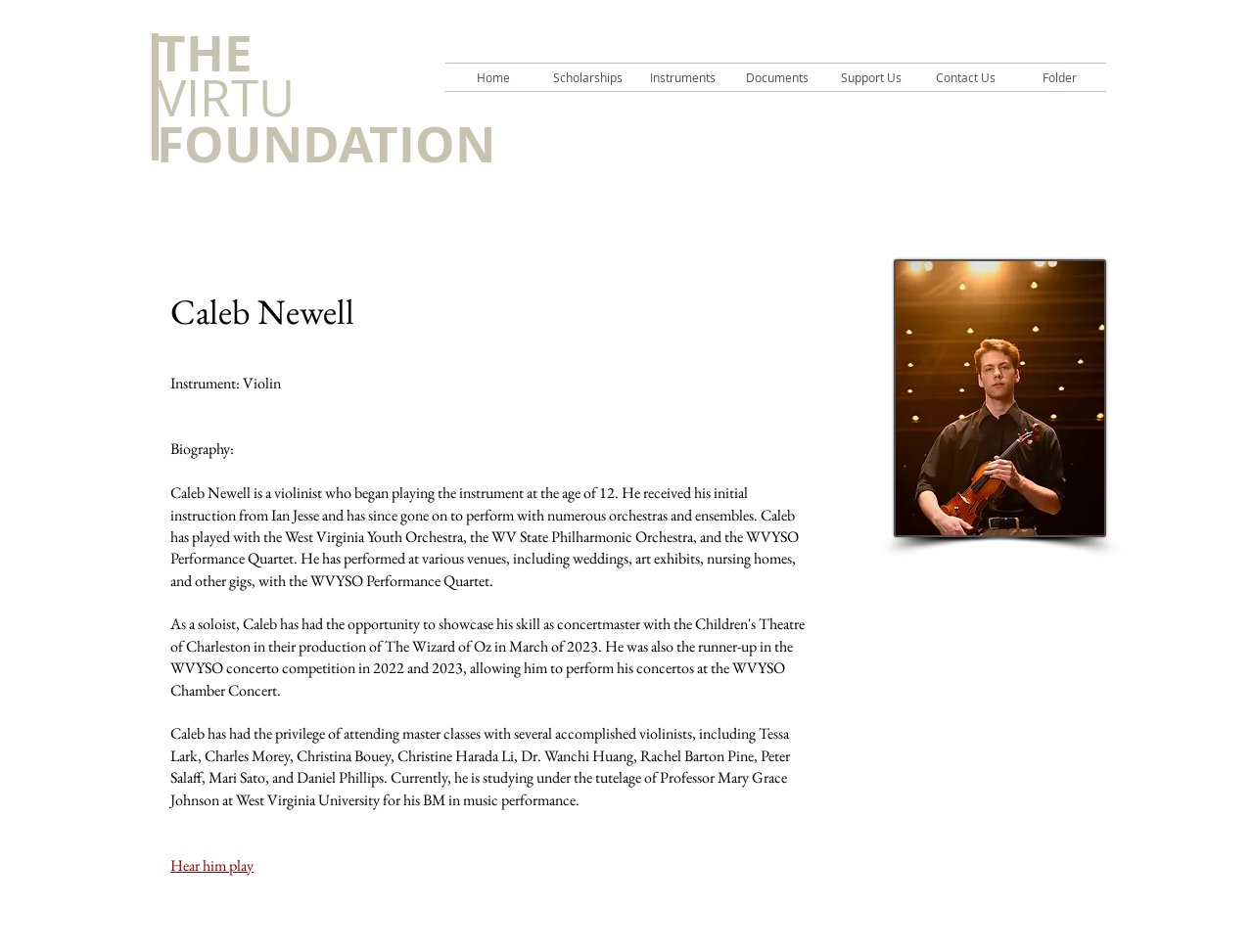What is Caleb Newell's instrument?
Use the information from the screenshot to give a comprehensive response to the question.

I found this information by looking at the StaticText element with the text 'Instrument: Violin' which is located below the heading 'Caleb Newell'.